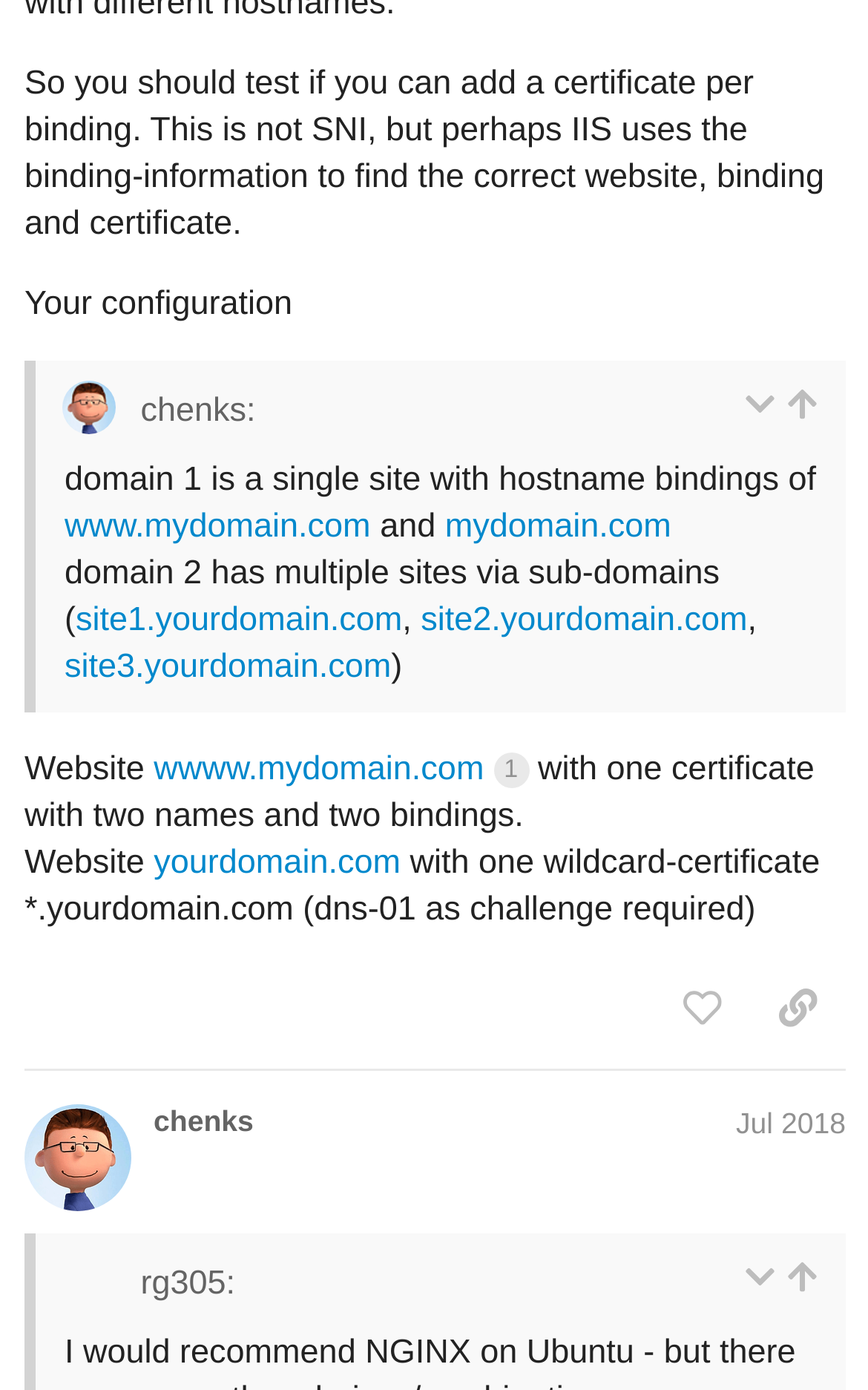Please determine the bounding box coordinates of the element to click in order to execute the following instruction: "Like this post". The coordinates should be four float numbers between 0 and 1, specified as [left, top, right, bottom].

[0.753, 0.695, 0.864, 0.756]